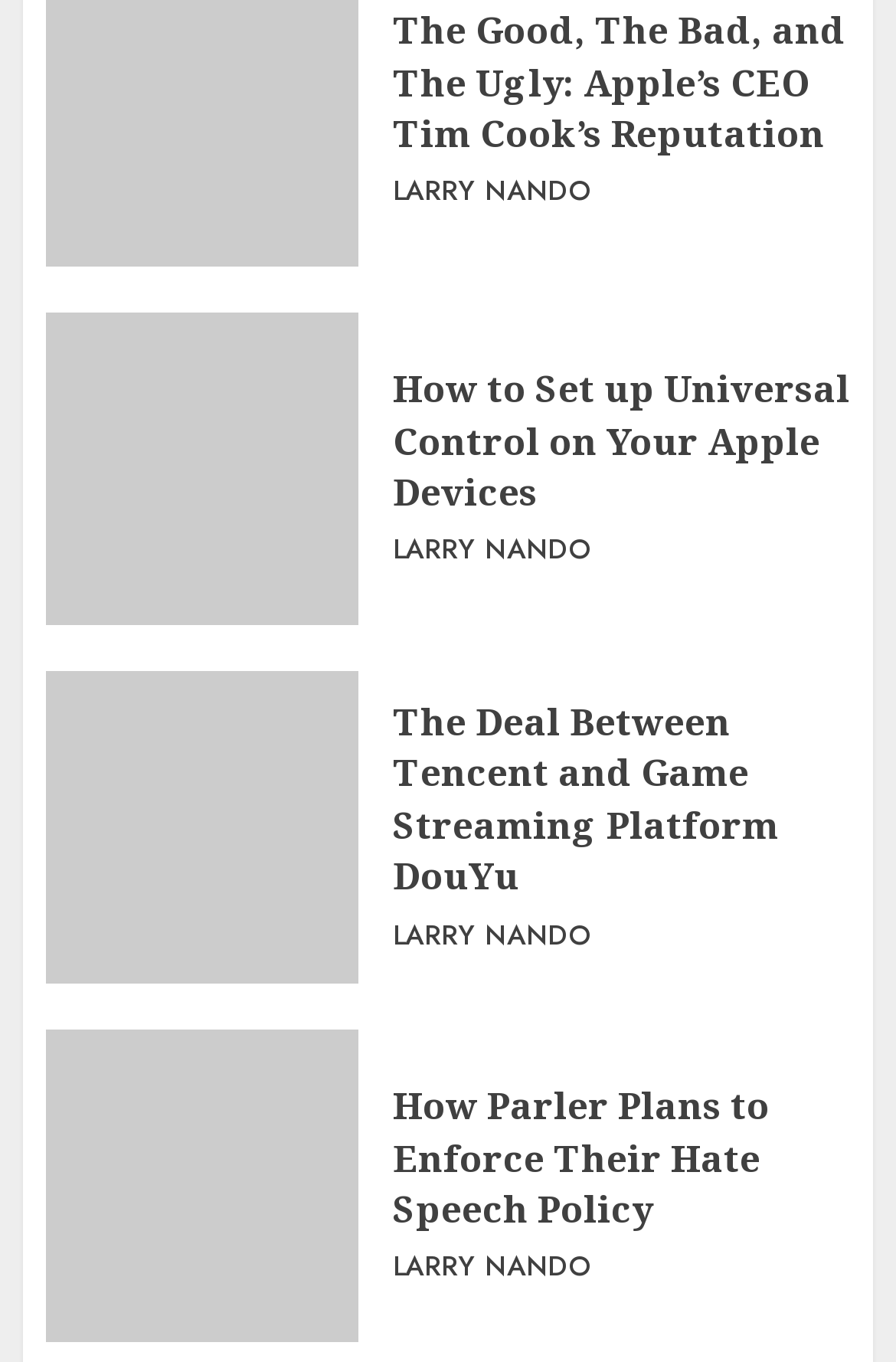From the details in the image, provide a thorough response to the question: What is the author of the articles?

The author's name 'LARRY NANDO' is mentioned multiple times on the webpage, indicating that LARRY NANDO is the author of the articles.